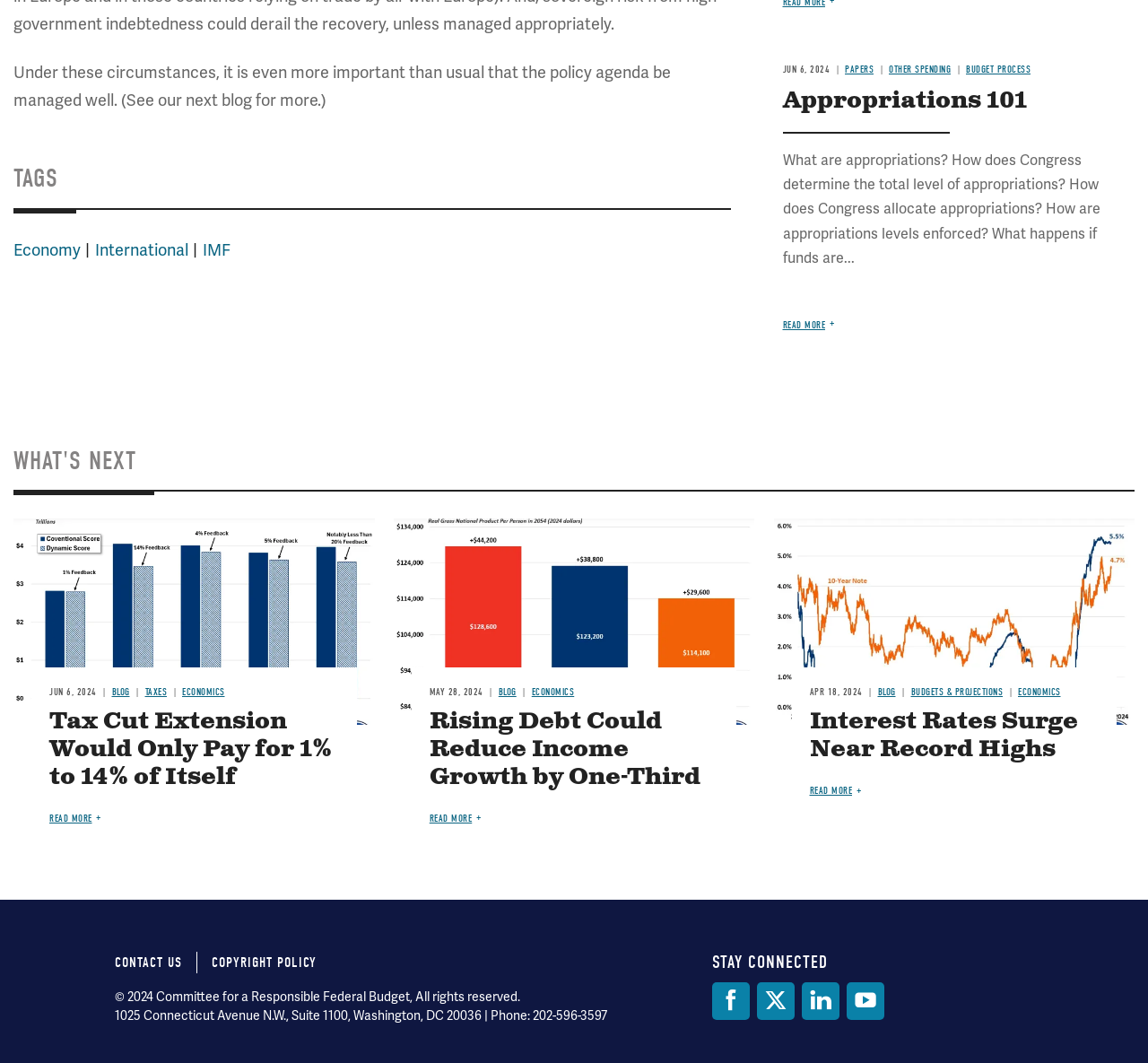What is the topic of the article with the tag 'Economy'?
Give a comprehensive and detailed explanation for the question.

I found the link 'Economy' under the 'TAGS' heading, and then I looked for the article that is closest to it. The article has a heading 'Appropriations 101' and a link with the same text, so I concluded that the topic of the article with the tag 'Economy' is 'Appropriations 101'.